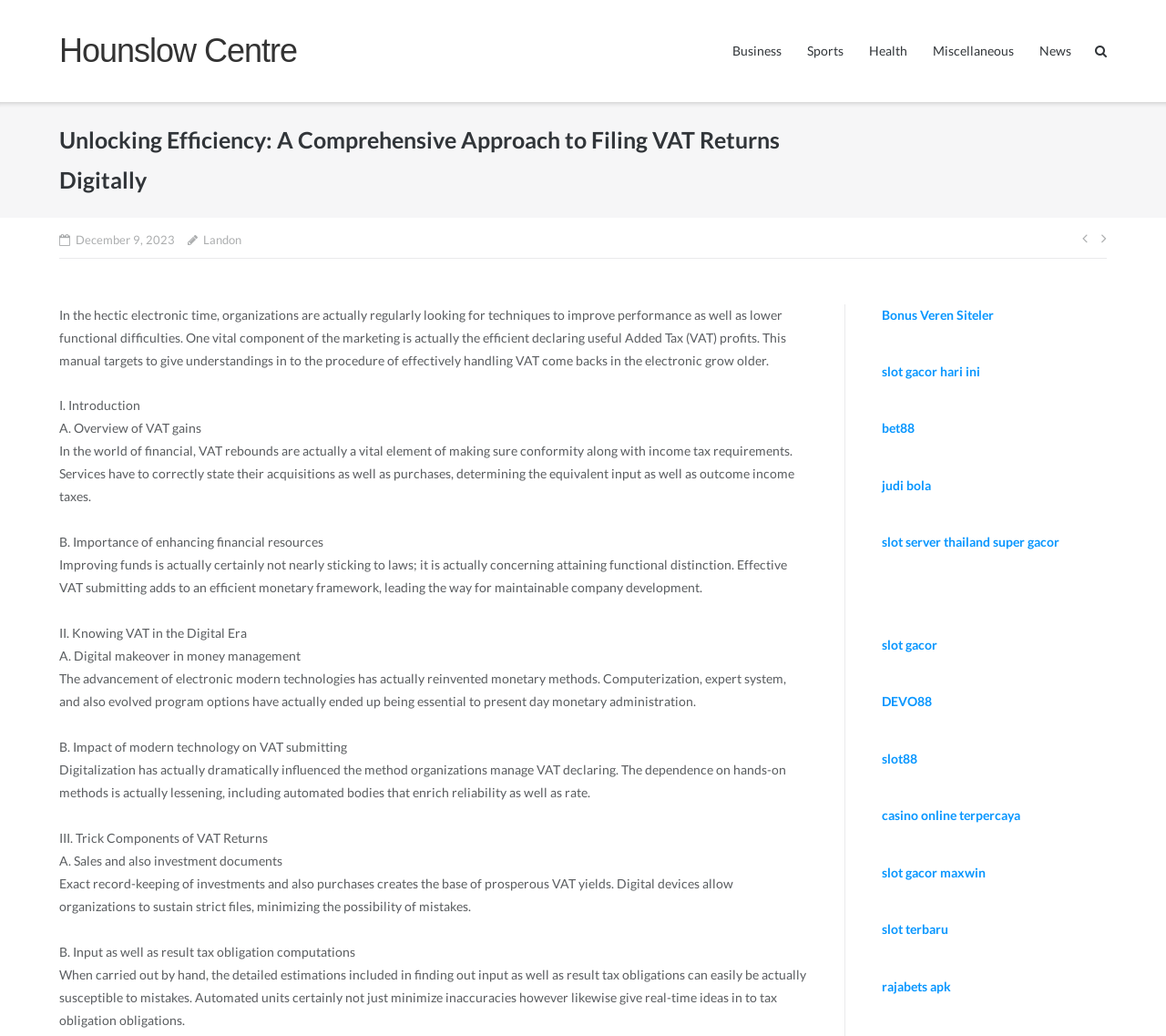Identify the headline of the webpage and generate its text content.

Unlocking Efficiency: A Comprehensive Approach to Filing VAT Returns Digitally